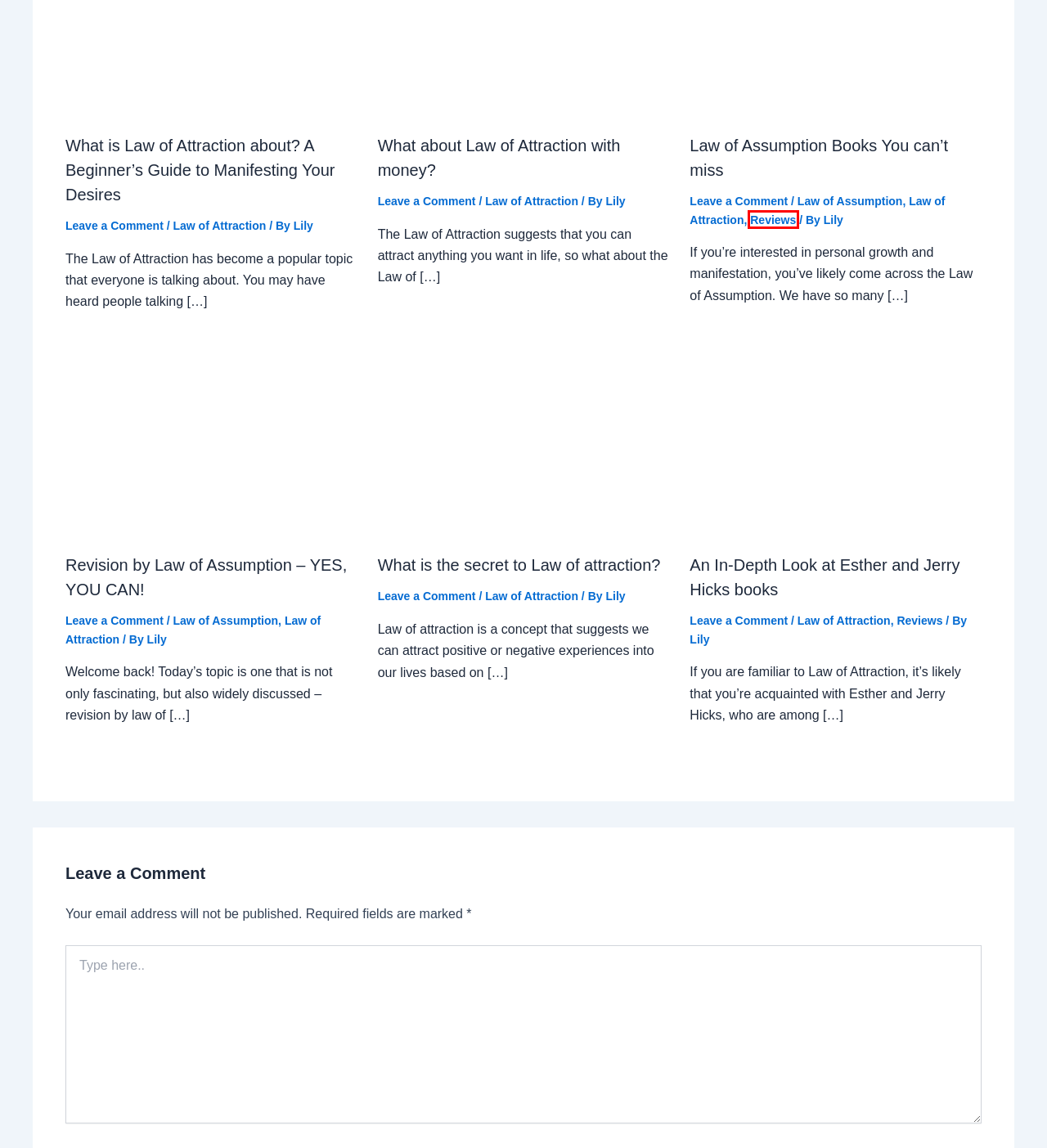You are presented with a screenshot of a webpage containing a red bounding box around an element. Determine which webpage description best describes the new webpage after clicking on the highlighted element. Here are the candidates:
A. Browser Security Check…
B. Revision by Law of Assumption - YES, YOU CAN!
C. What is the secret to Law of attraction?
D. Category: Reviews
E. Category: Law of Attraction
F. Law of Assumption Books You can’t miss
G. What is Law of Attraction about? A Beginner’s Guide For You
H. An In-Depth Look at Esther and Jerry Hicks books

D